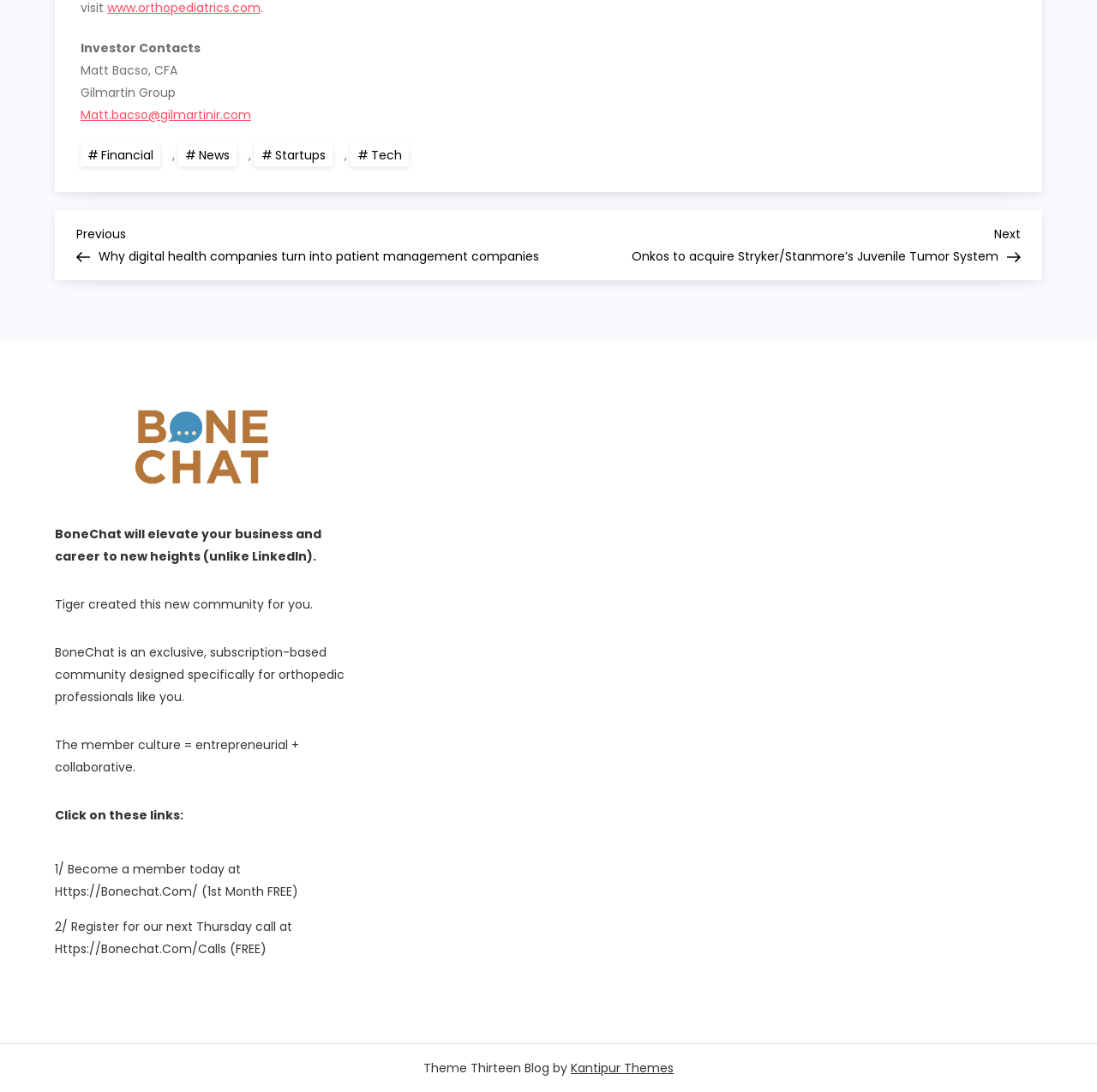Use a single word or phrase to answer this question: 
What is the name of the community created by Tiger?

BoneChat